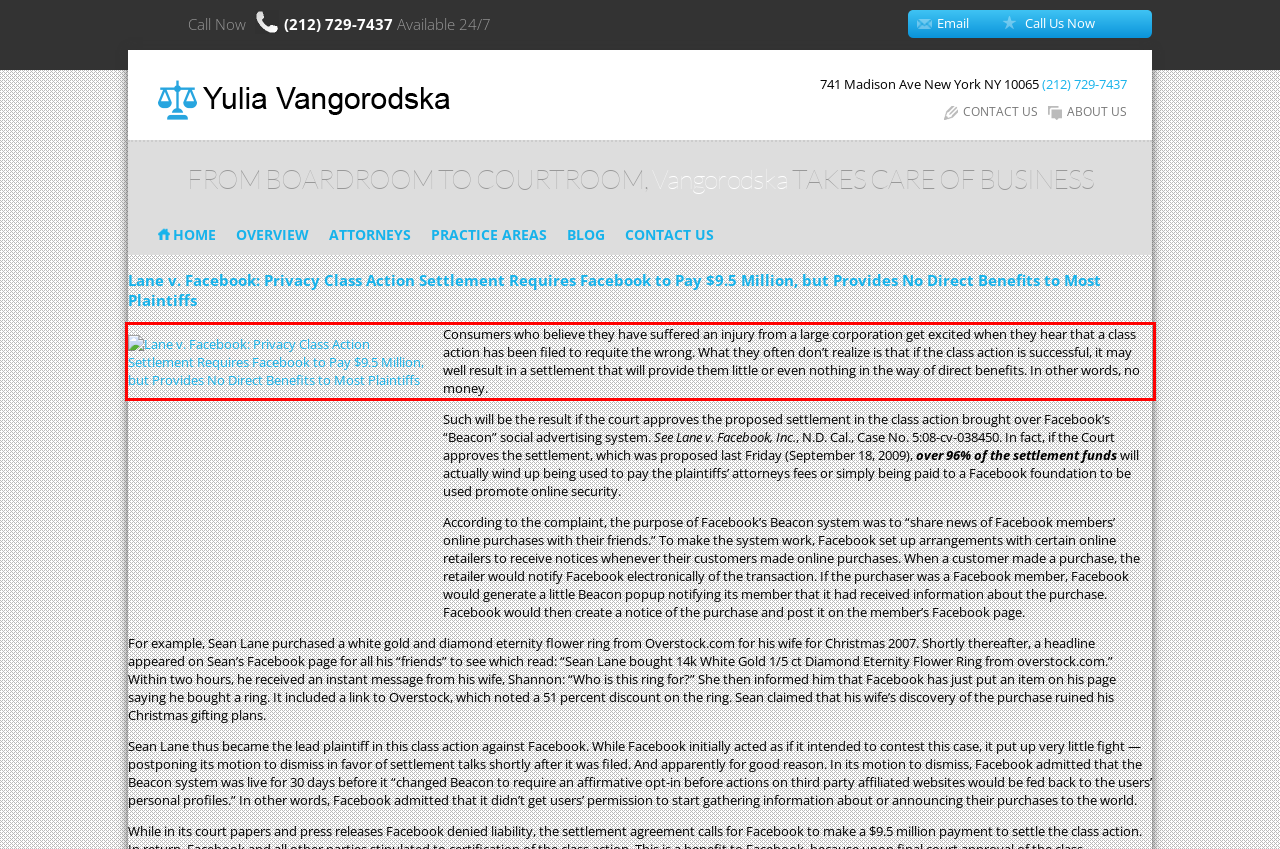Look at the webpage screenshot and recognize the text inside the red bounding box.

Consumers who believe they have suffered an injury from a large corporation get excited when they hear that a class action has been filed to requite the wrong. What they often don’t realize is that if the class action is successful, it may well result in a settlement that will provide them little or even nothing in the way of direct benefits. In other words, no money.